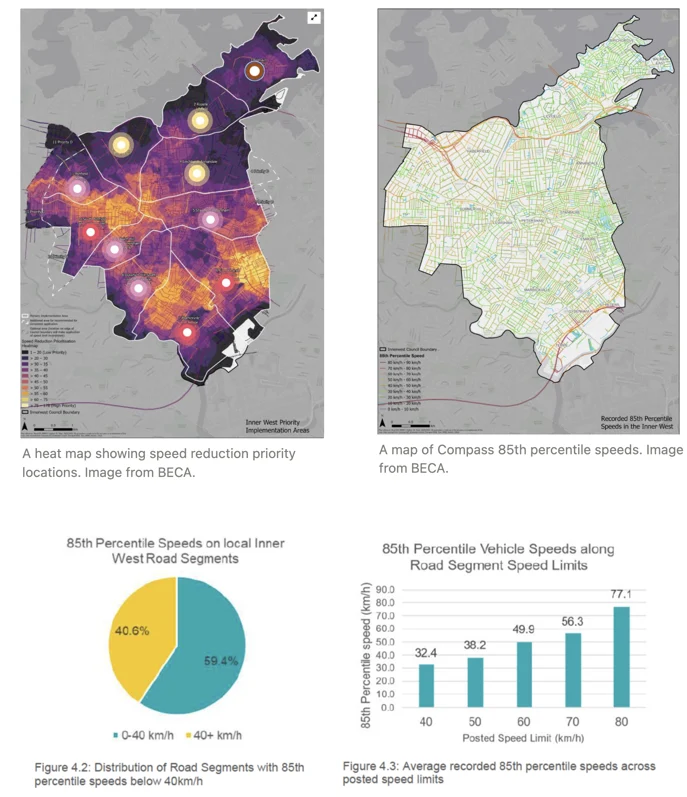Who conducted the comprehensive study?
Respond to the question with a single word or phrase according to the image.

Inner West Council